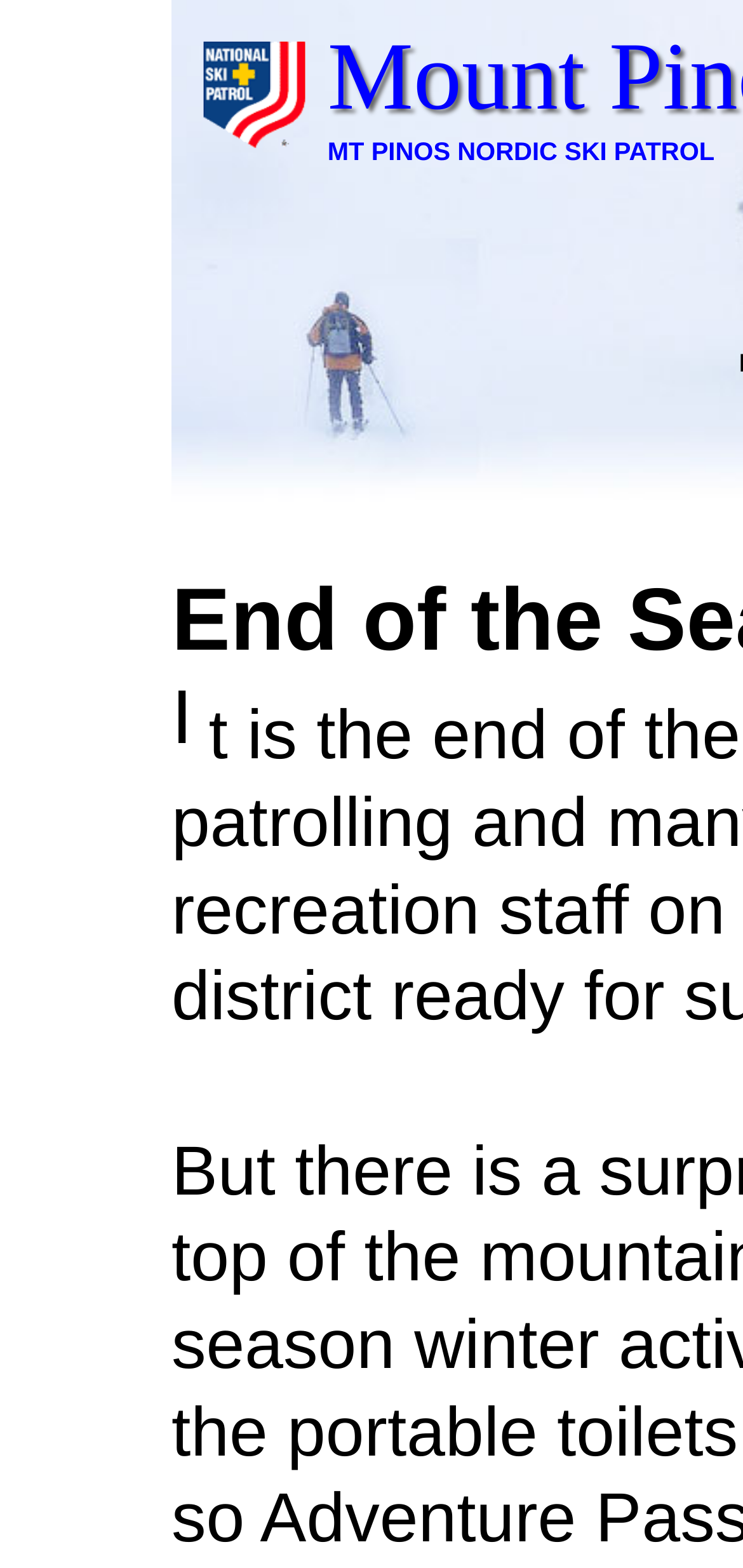Please determine the primary heading and provide its text.

End of the Season